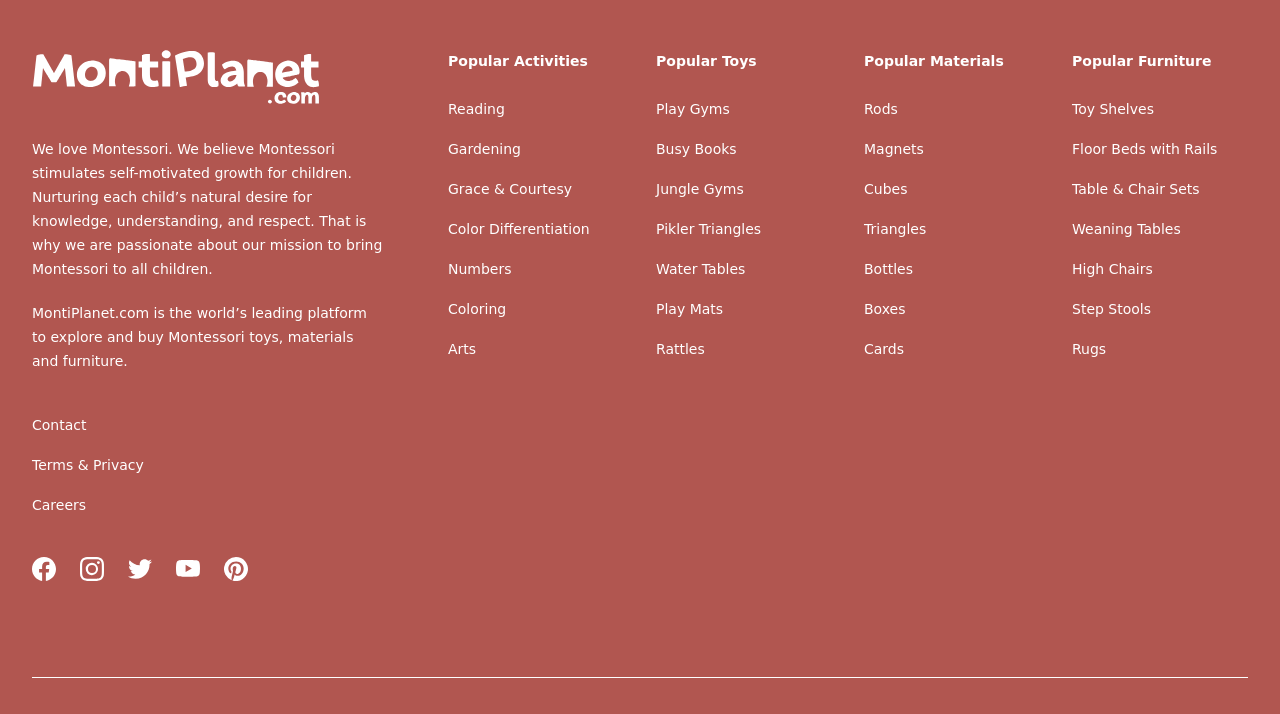Identify the bounding box coordinates of the clickable region to carry out the given instruction: "Visit Ovid Technologies, Inc.".

None